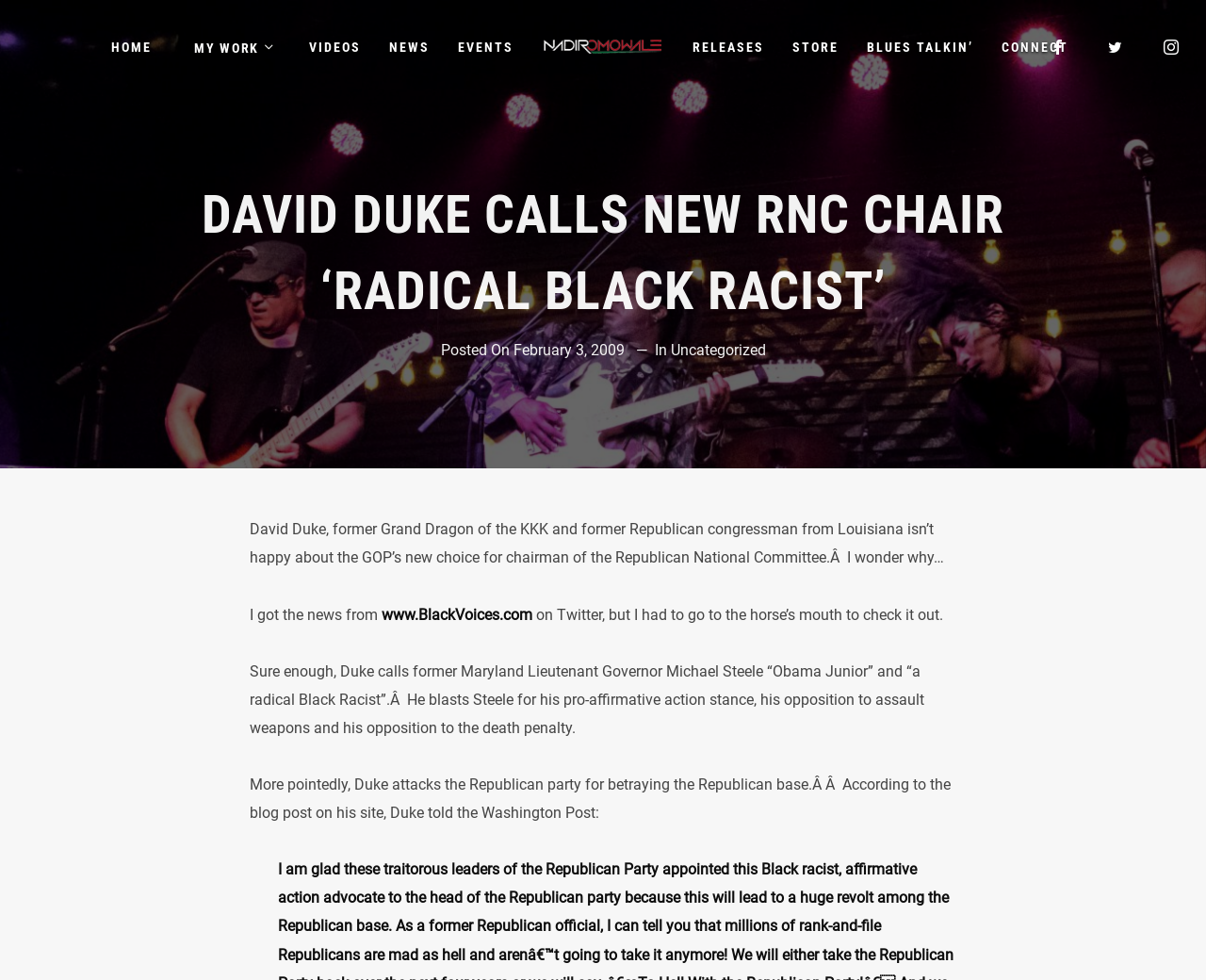Determine the bounding box coordinates of the UI element that matches the following description: "title="twitter"". The coordinates should be four float numbers between 0 and 1 in the format [left, top, right, bottom].

[0.913, 0.033, 0.938, 0.063]